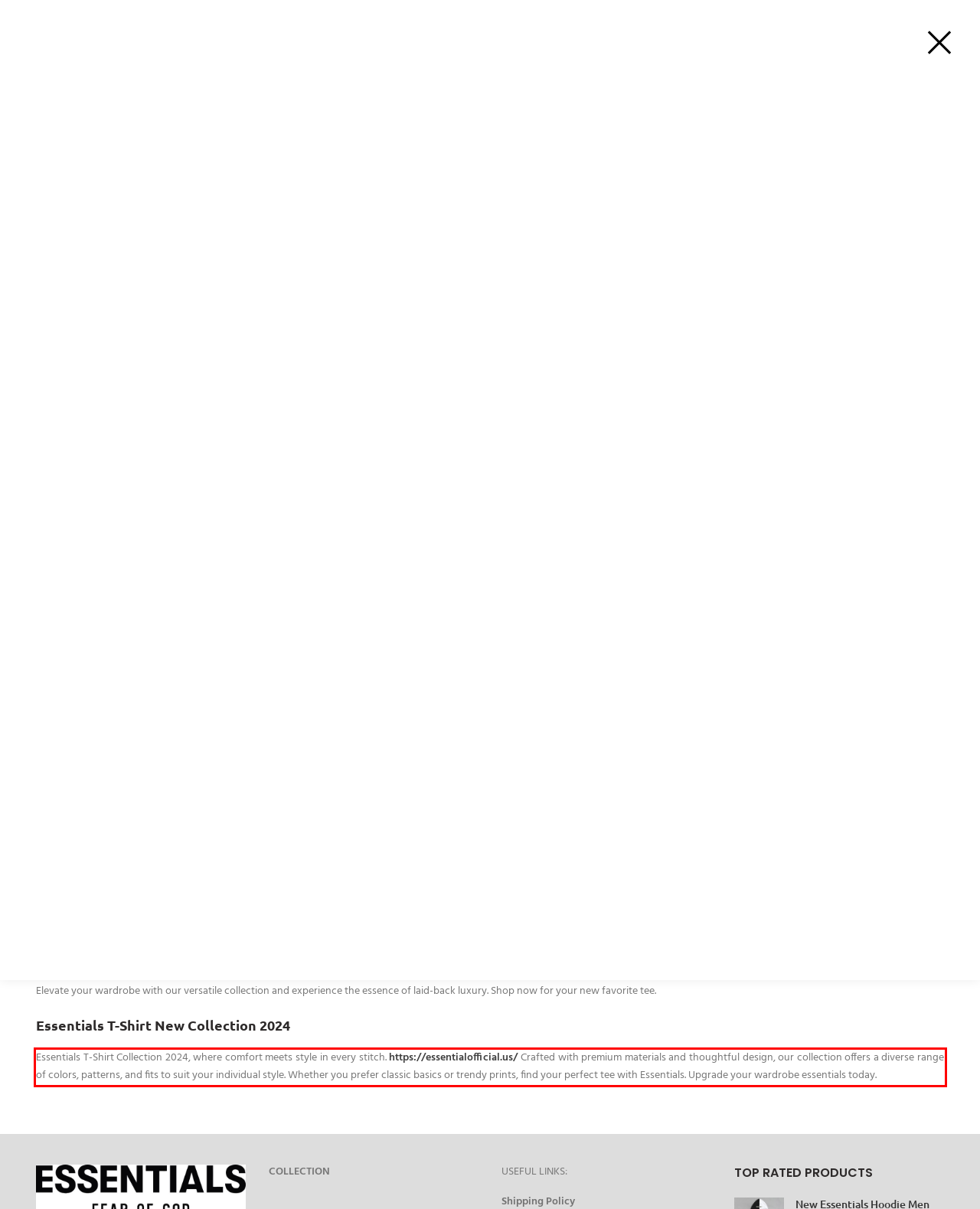Within the screenshot of the webpage, there is a red rectangle. Please recognize and generate the text content inside this red bounding box.

Essentials T-Shirt Collection 2024, where comfort meets style in every stitch. https://essentialofficial.us/ Crafted with premium materials and thoughtful design, our collection offers a diverse range of colors, patterns, and fits to suit your individual style. Whether you prefer classic basics or trendy prints, find your perfect tee with Essentials. Upgrade your wardrobe essentials today.